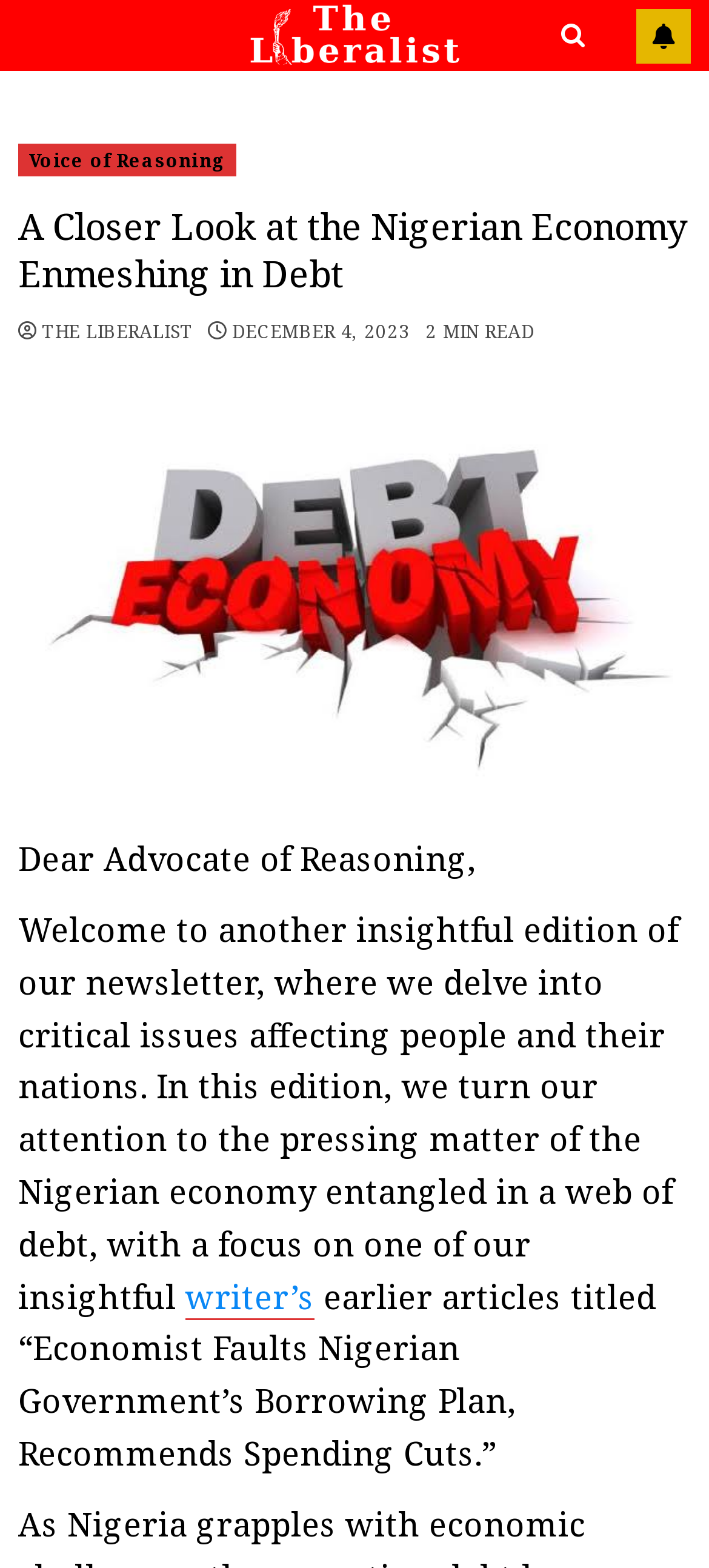Identify the bounding box coordinates necessary to click and complete the given instruction: "read the article about the Nigerian economy".

[0.026, 0.13, 0.974, 0.19]